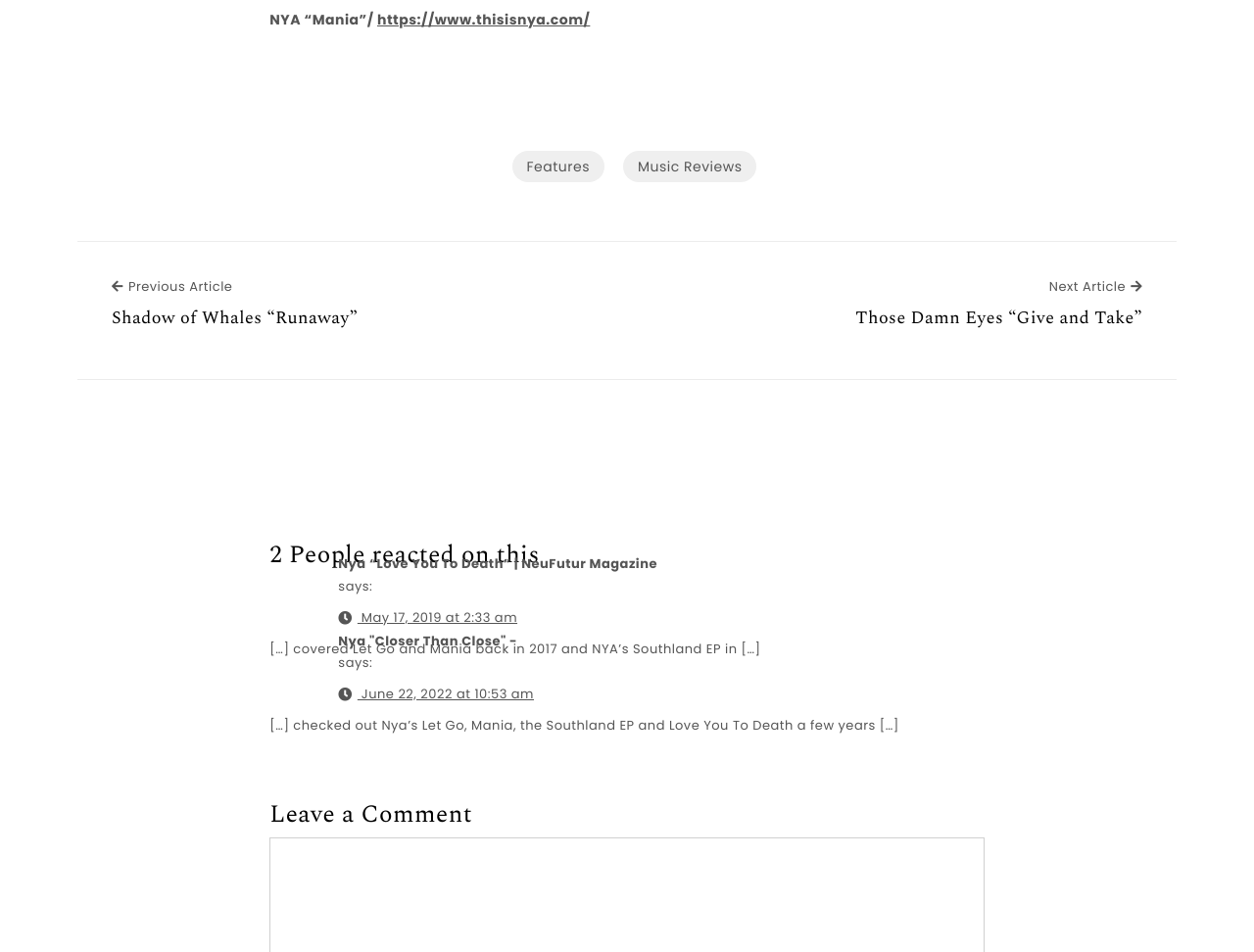Please determine the bounding box coordinates of the area that needs to be clicked to complete this task: 'View the 'Next Article Those Damn Eyes “Give and Take”''. The coordinates must be four float numbers between 0 and 1, formatted as [left, top, right, bottom].

[0.682, 0.29, 0.911, 0.362]